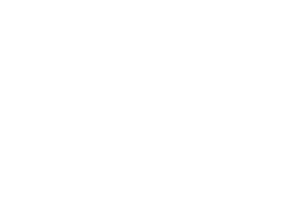Can you give a comprehensive explanation to the question given the content of the image?
What is the name of the upgrade process?

The image was taken during an extensive upgrade process known as a 'heart transplant', which highlights the ongoing advancements in particle physics research and enhances the CMS's ability to make precise measurements.